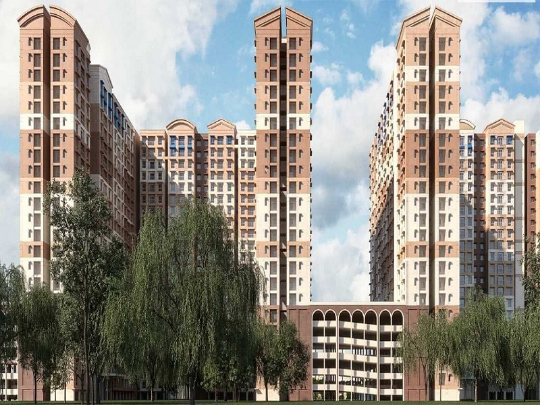What is the size of the project?
Please give a detailed and elaborate explanation in response to the question.

The caption explicitly states that the project spans an impressive 50 acres, which indicates the vastness of the development.